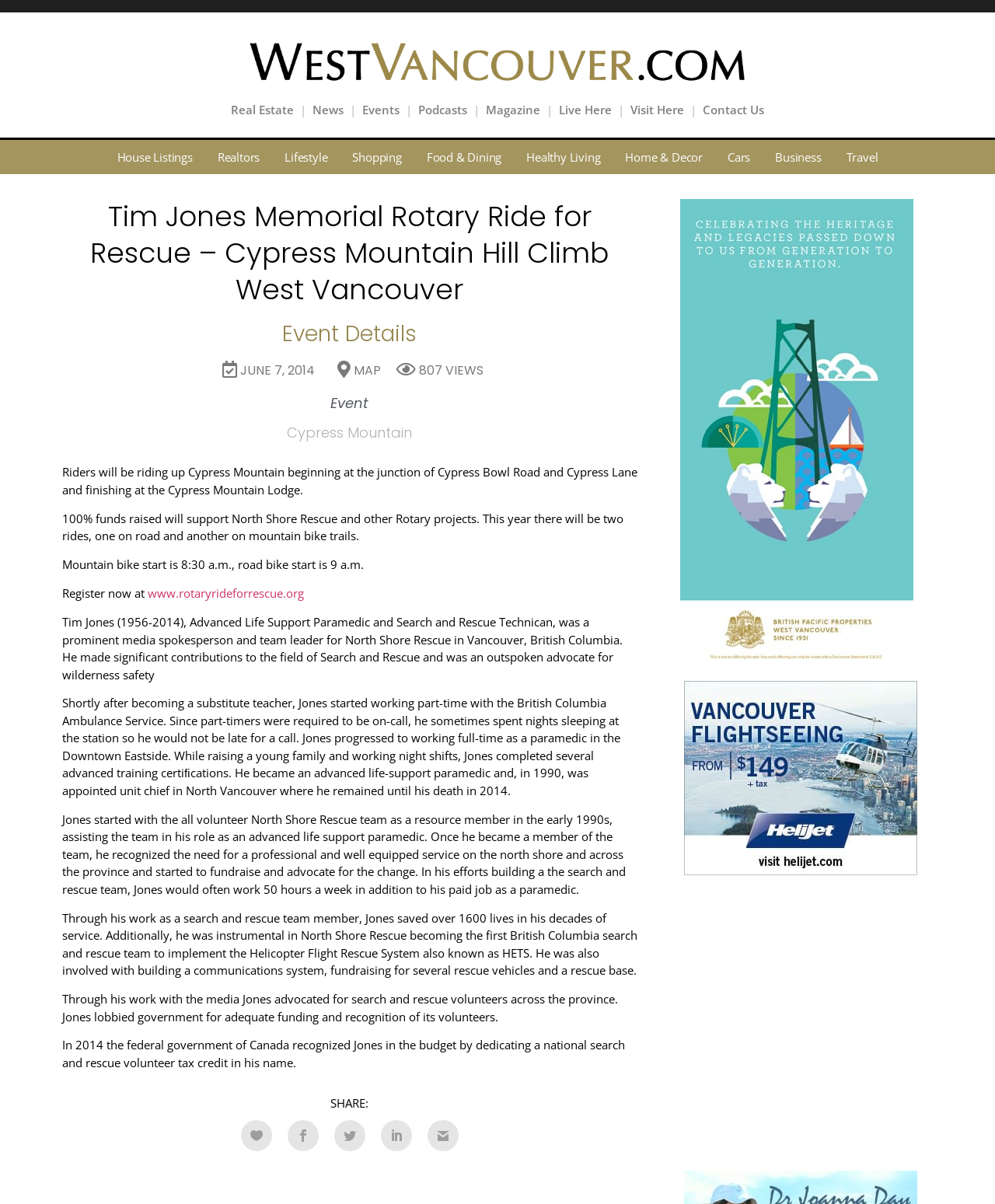What is the website to register for the ride?
Using the image, answer in one word or phrase.

www.rotaryrideforrescue.org